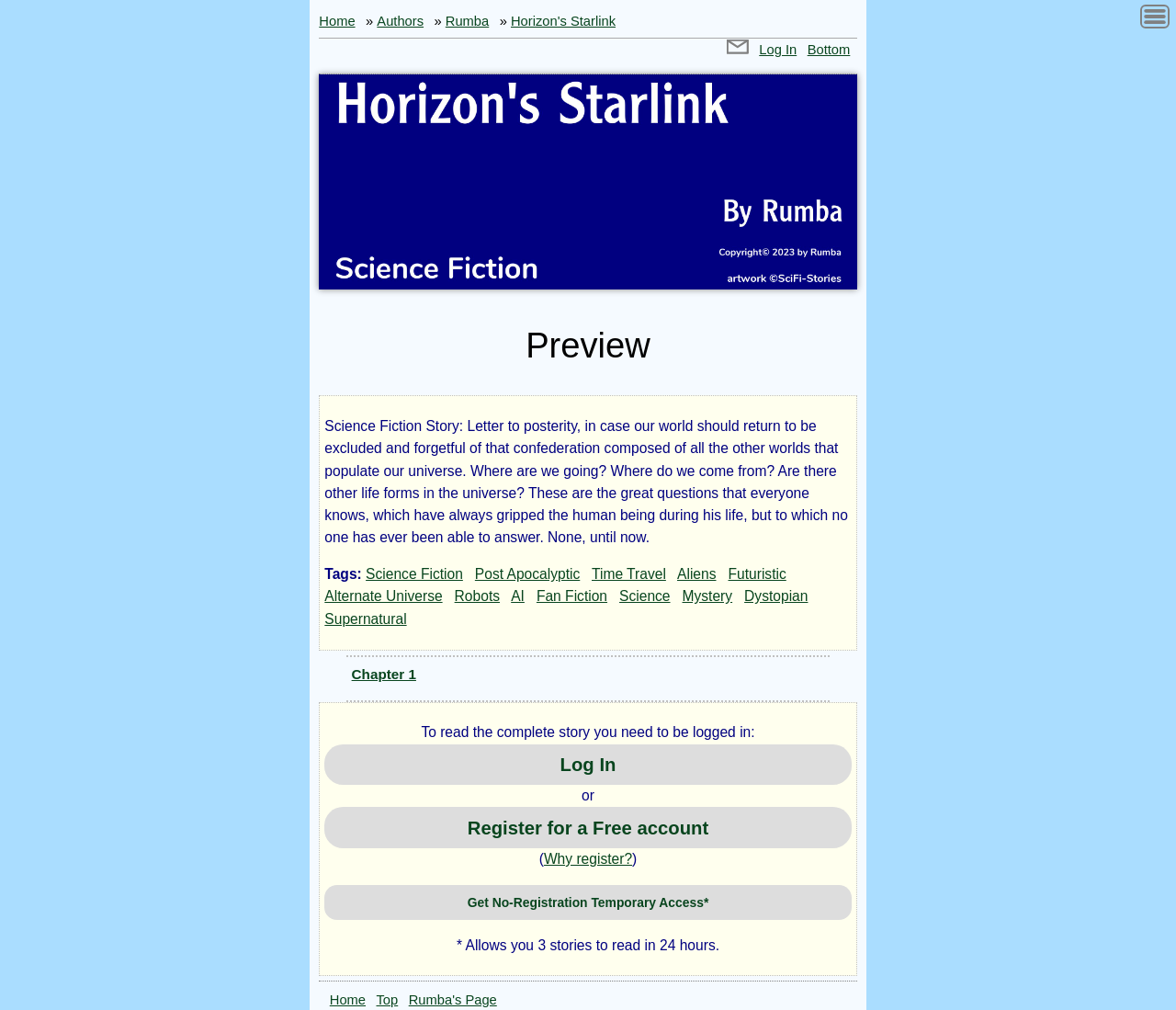Can you identify the bounding box coordinates of the clickable region needed to carry out this instruction: 'Log in to read the complete story'? The coordinates should be four float numbers within the range of 0 to 1, stated as [left, top, right, bottom].

[0.276, 0.737, 0.724, 0.777]